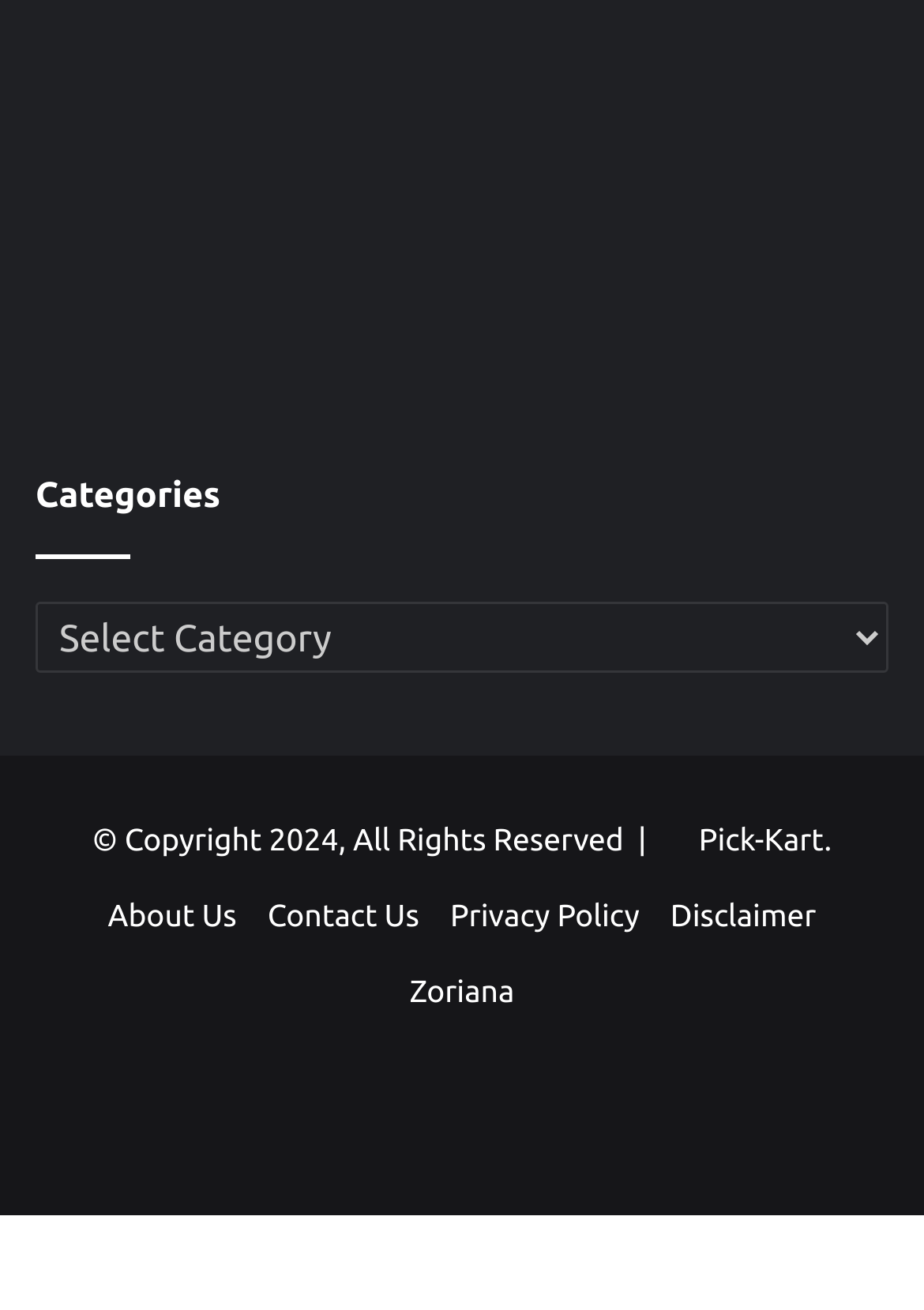From the webpage screenshot, predict the bounding box of the UI element that matches this description: "About Us".

[0.117, 0.688, 0.256, 0.713]